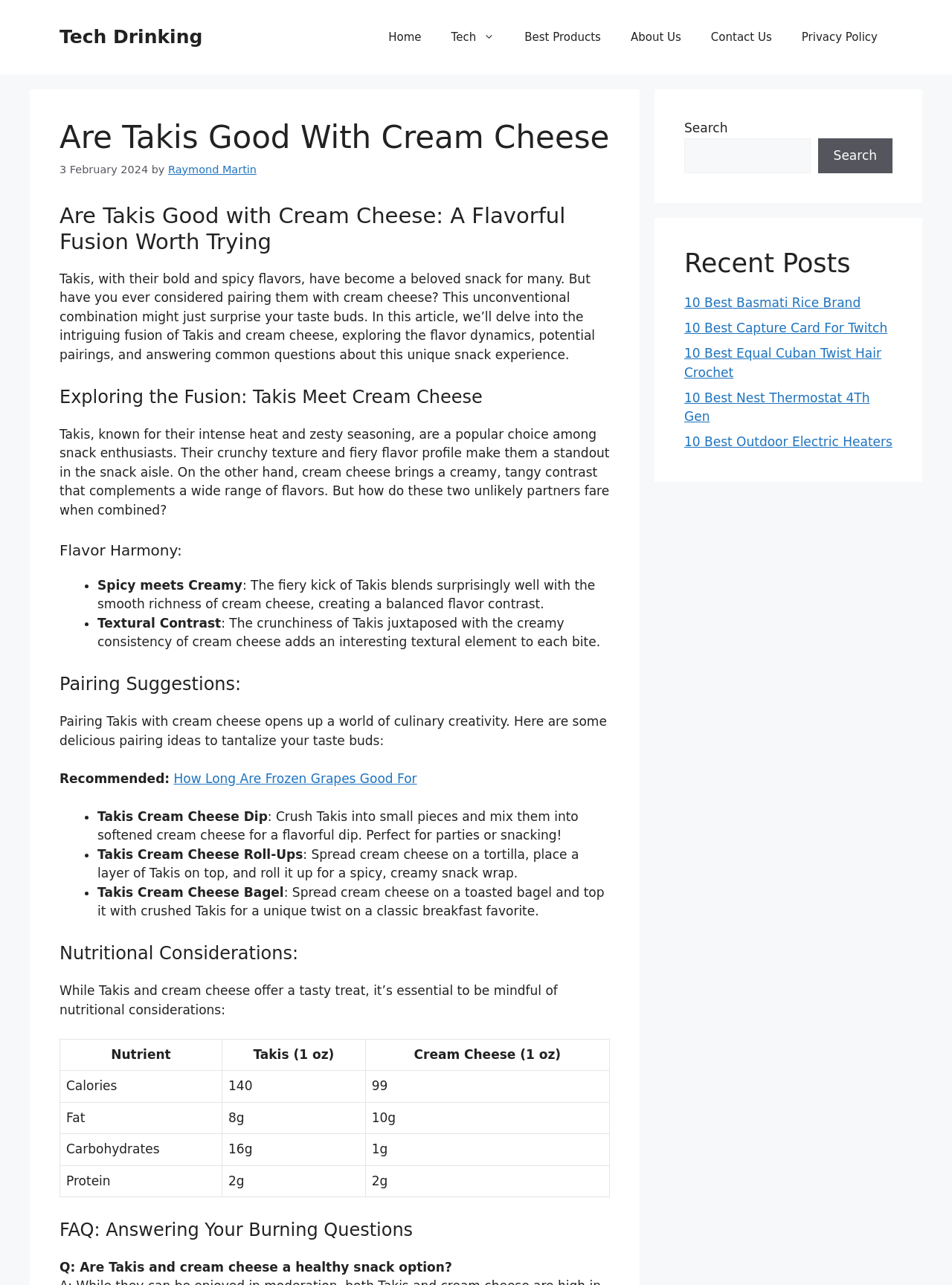What is the purpose of the FAQ section in the article?
Carefully analyze the image and provide a detailed answer to the question.

The FAQ section is intended to address common questions or concerns readers may have about the topic of Takis and cream cheese, such as whether it is a healthy snack option.